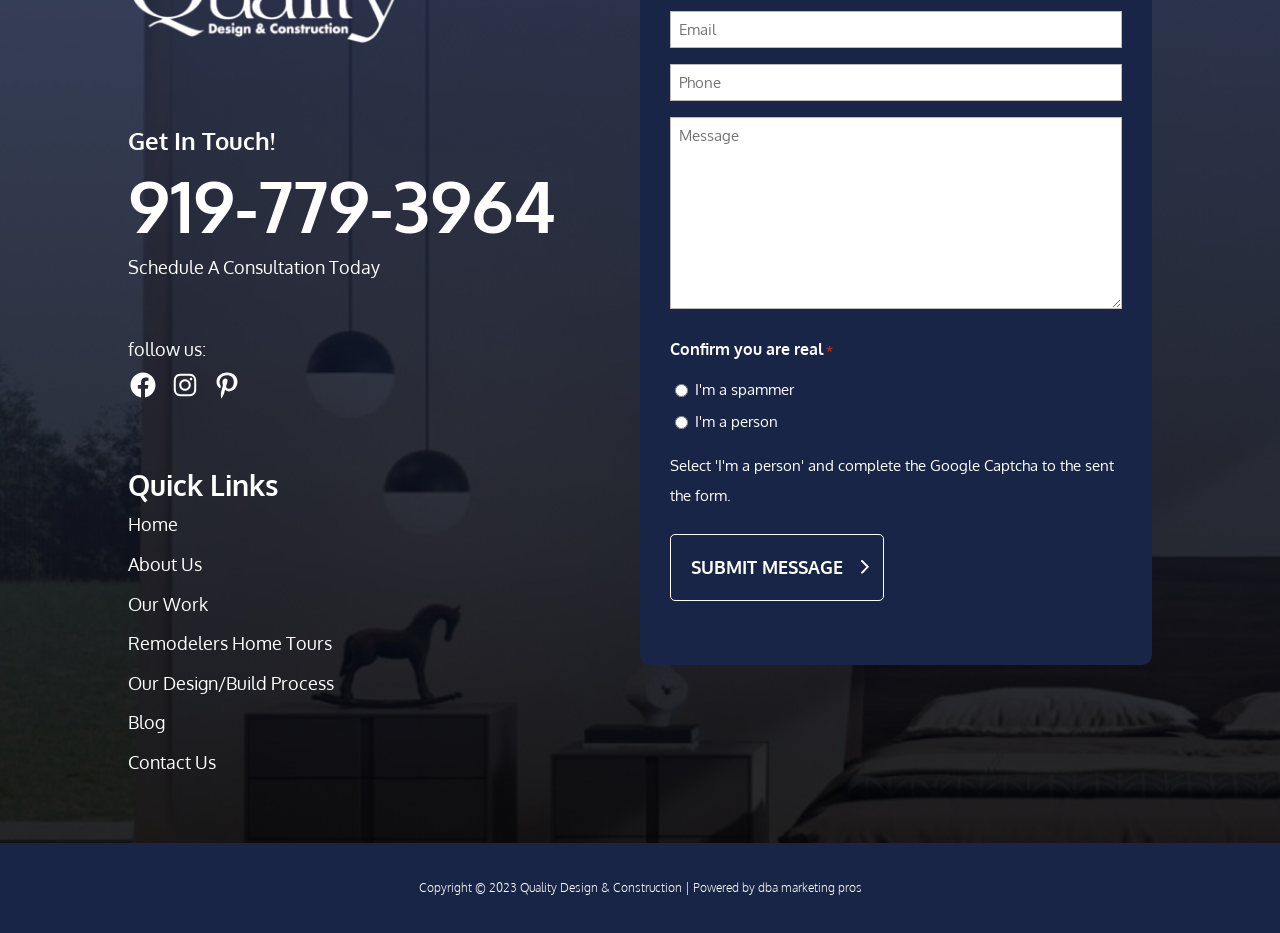Examine the screenshot and answer the question in as much detail as possible: What is the phone number to get in touch?

The phone number can be found in the 'Get In Touch!' section, which is a heading element. Below this heading, there is another heading element with the phone number '919-779-3964', which is also a link.